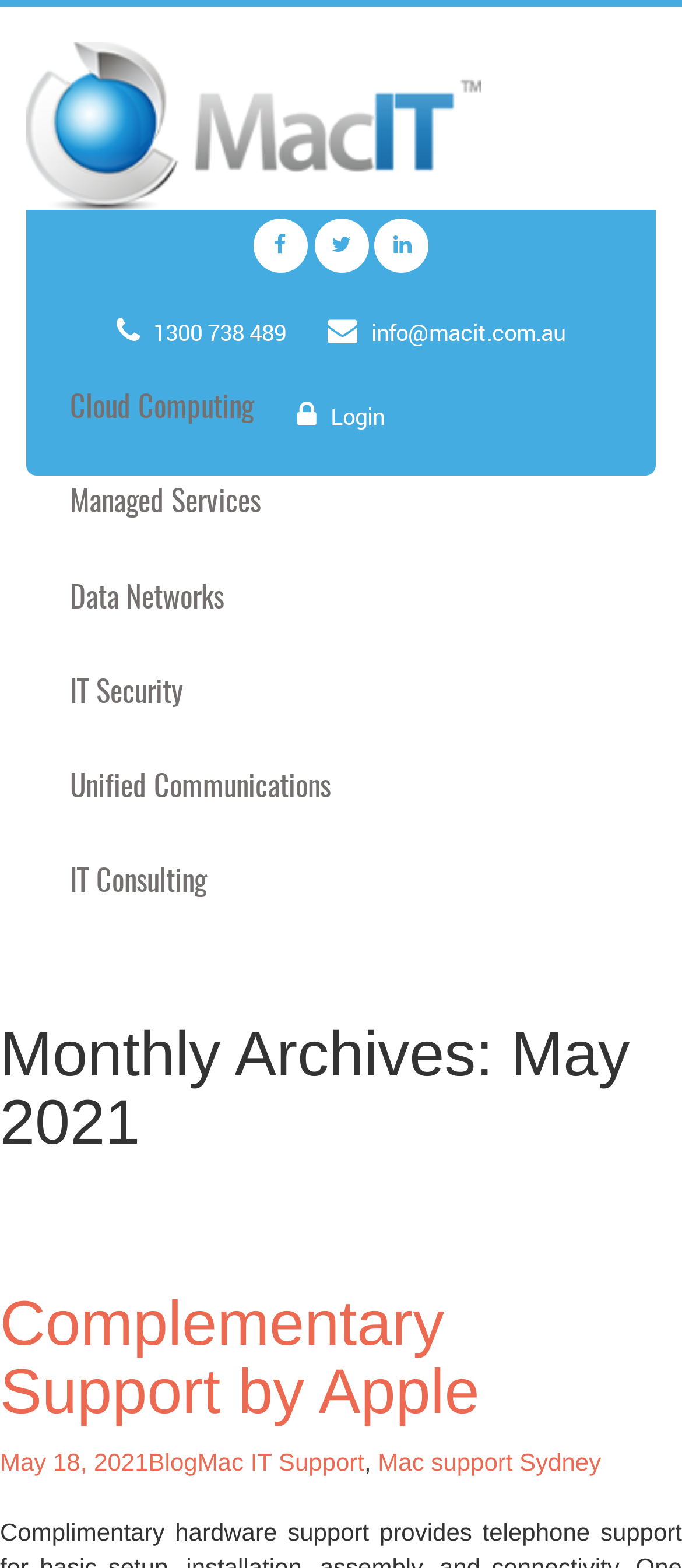What is the title of the blog post?
Answer the question with a single word or phrase derived from the image.

Complementary Support by Apple